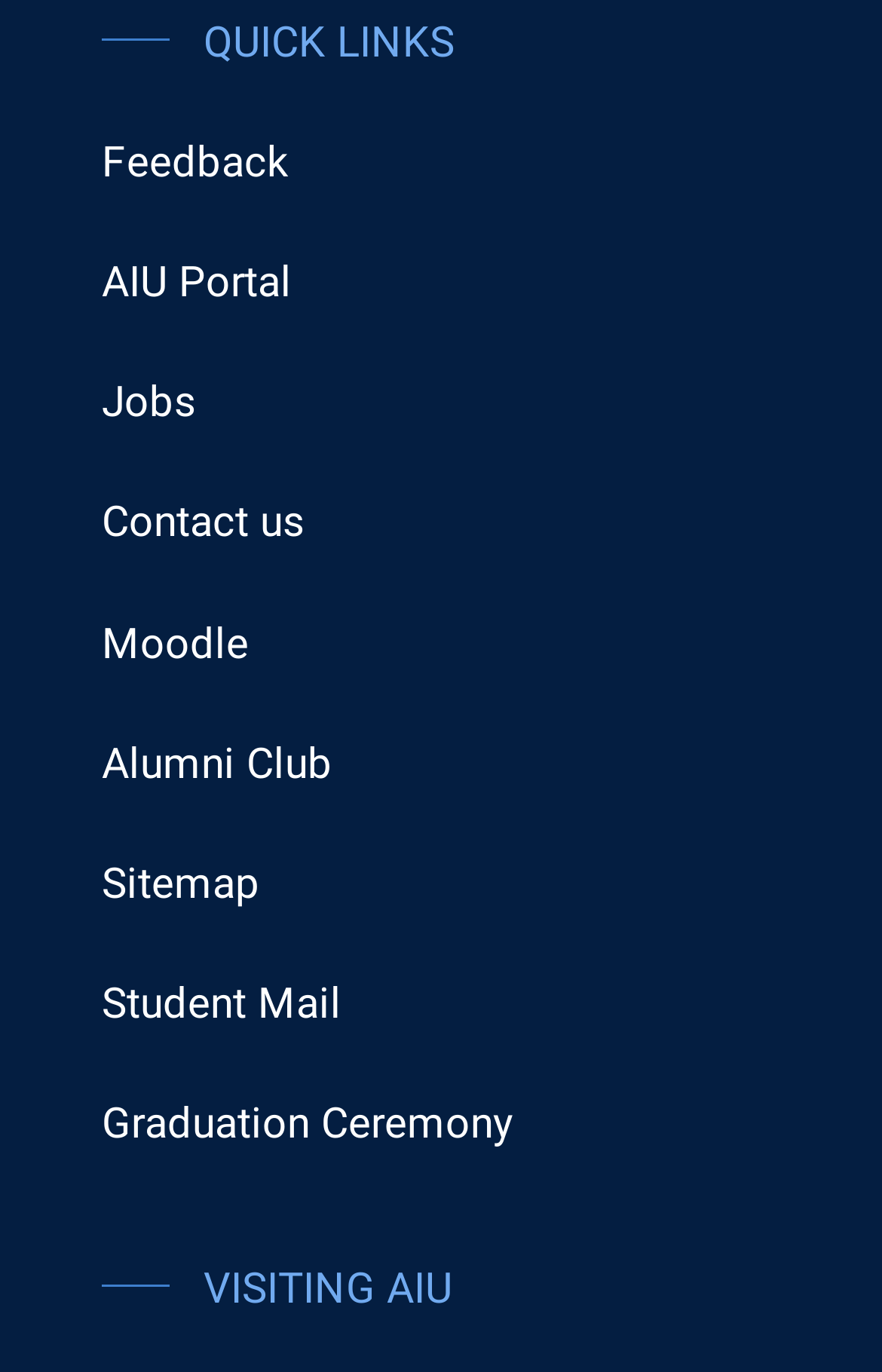Pinpoint the bounding box coordinates of the clickable element needed to complete the instruction: "visit AIU Portal". The coordinates should be provided as four float numbers between 0 and 1: [left, top, right, bottom].

[0.115, 0.188, 0.331, 0.224]